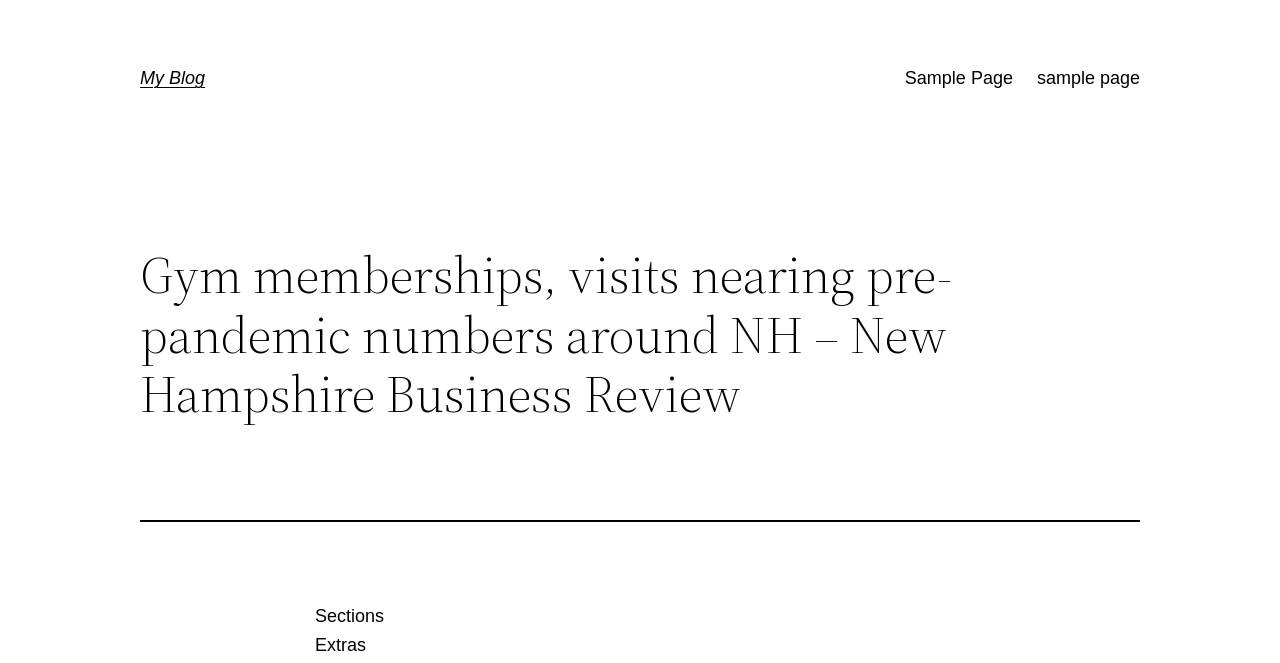Summarize the webpage with intricate details.

The webpage appears to be a blog page, with the title "My Blog" prominently displayed at the top left corner. Below the title, there is a link to "My Blog" and another link to "Sample Page" located at the top right corner.

The main content of the page is a news article with the title "Gym memberships, visits nearing pre-pandemic numbers around NH – New Hampshire Business Review", which is positioned below the top links. The article title is followed by a horizontal separator line.

At the bottom of the page, there are two static text elements, "Sections" and "Extras", located side by side, with "Sections" on the left and "Extras" on the right. These elements are positioned near the bottom of the page.